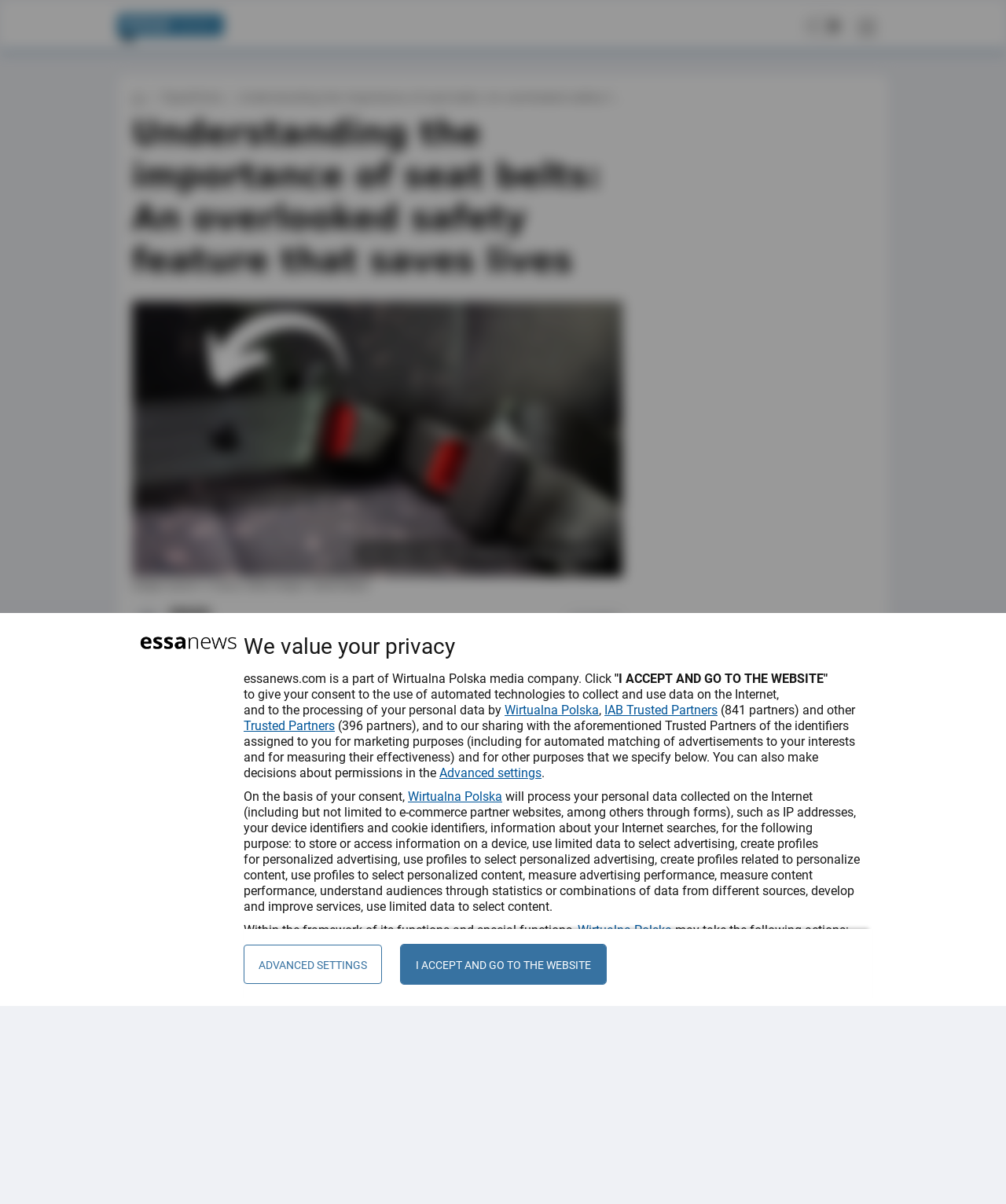Provide the bounding box coordinates of the section that needs to be clicked to accomplish the following instruction: "Click the 'SHARE' button."

[0.563, 0.507, 0.619, 0.527]